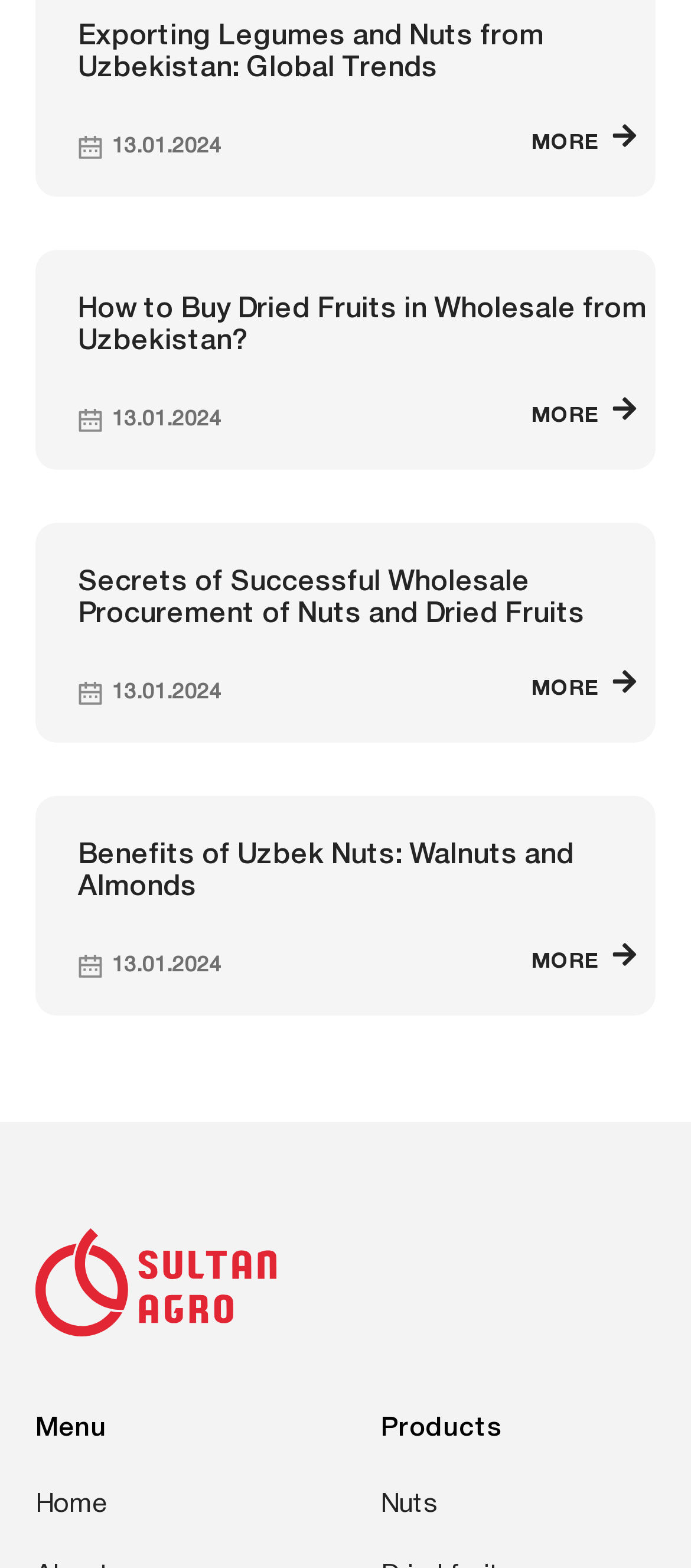Determine the bounding box coordinates of the clickable area required to perform the following instruction: "View 'How to Buy Dried Fruits in Wholesale from Uzbekistan?'". The coordinates should be represented as four float numbers between 0 and 1: [left, top, right, bottom].

[0.113, 0.19, 0.936, 0.226]